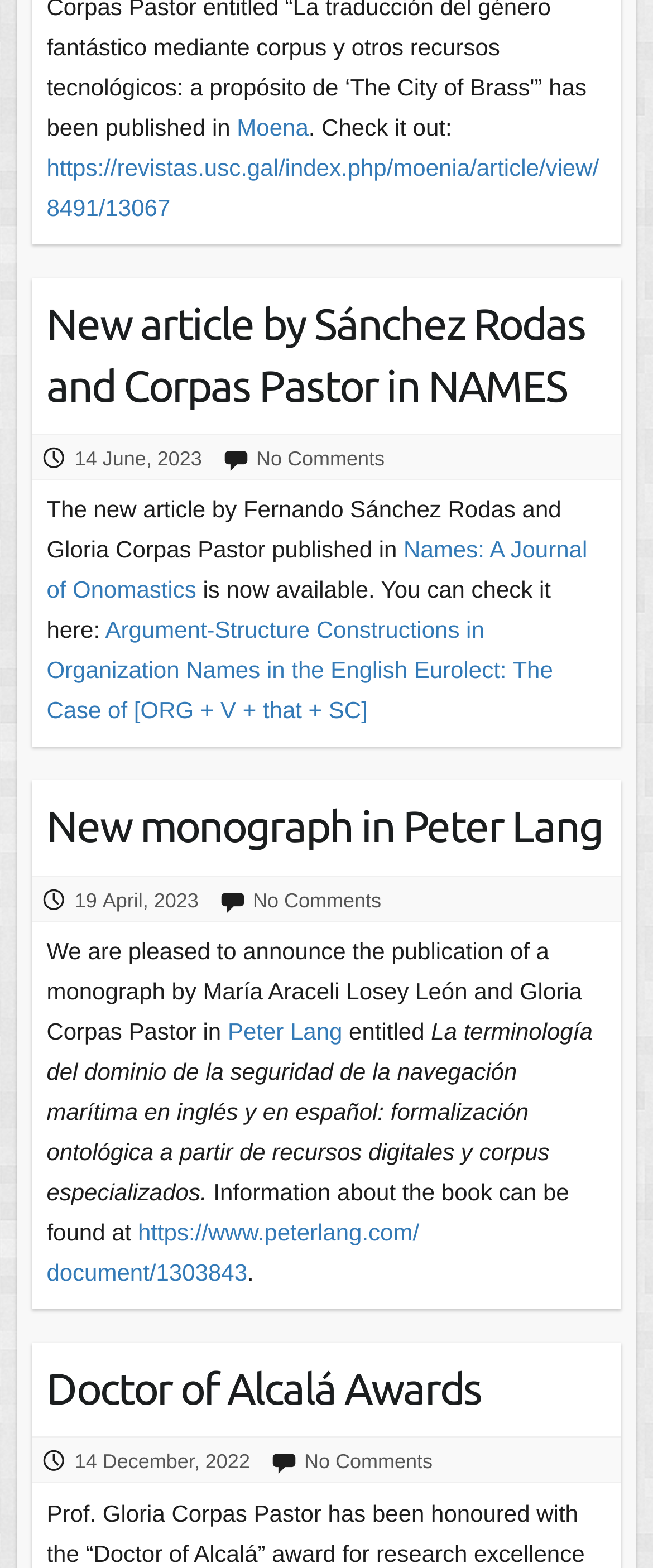How many articles are on this webpage?
Give a one-word or short phrase answer based on the image.

3